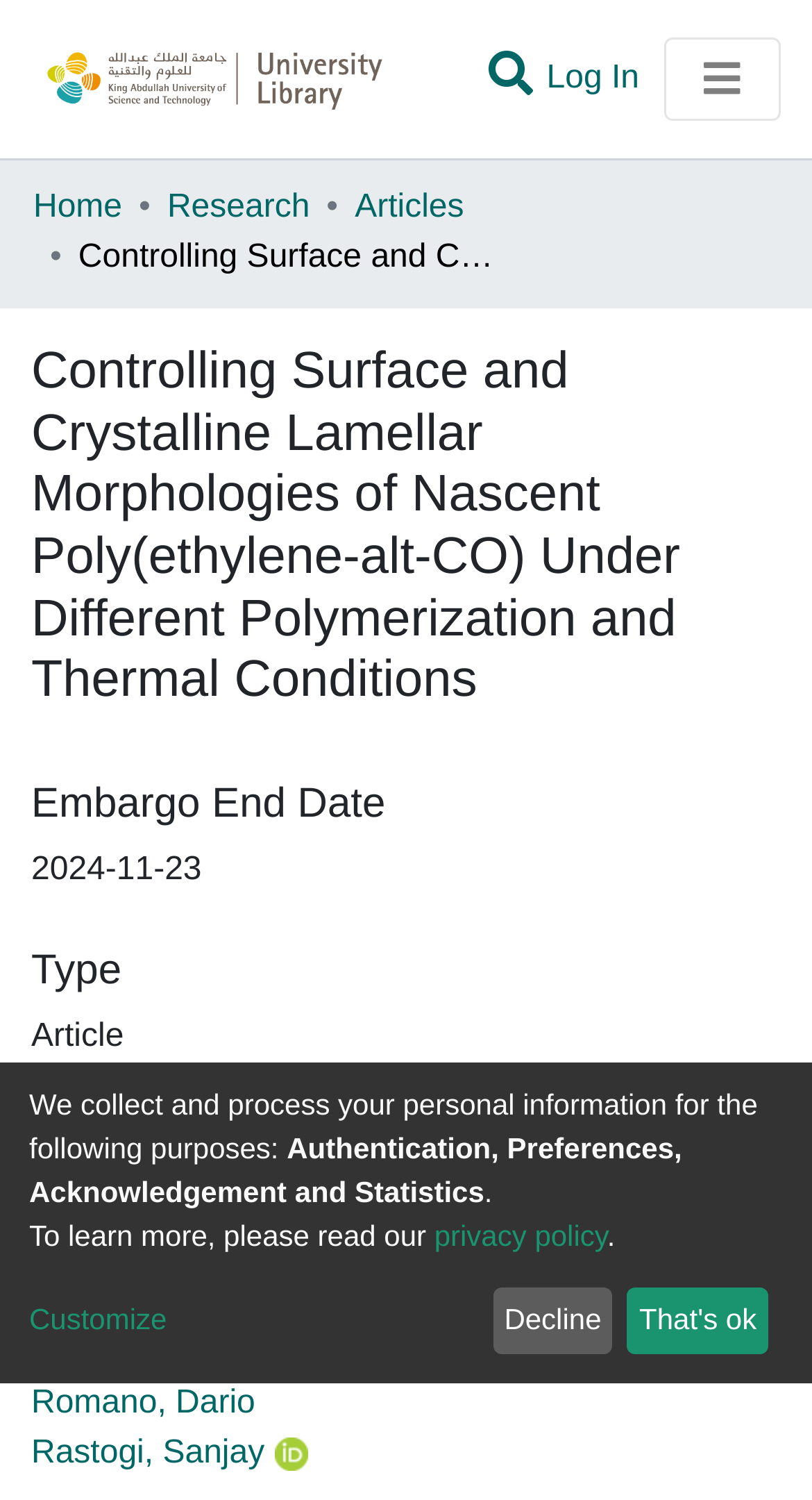Who is the first author of the article?
Please provide a single word or phrase in response based on the screenshot.

Raman, Sumesh Kureppadathu